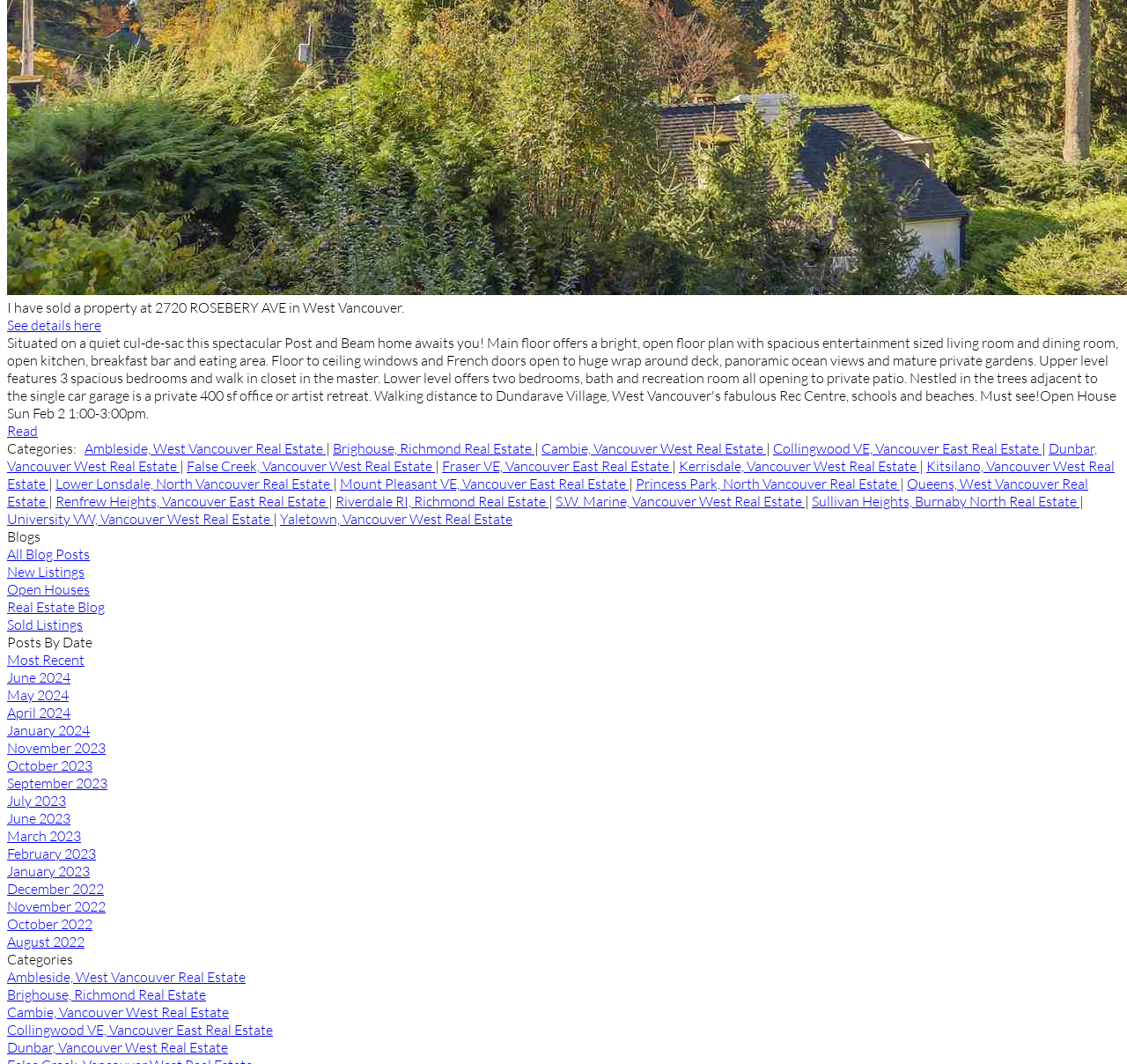How many months are listed in the 'Posts By Date' section?
Examine the webpage screenshot and provide an in-depth answer to the question.

The answer can be found by counting the number of links in the 'Posts By Date' section, which represents different months. There are 12 links, each representing a different month, from January 2022 to December 2023.